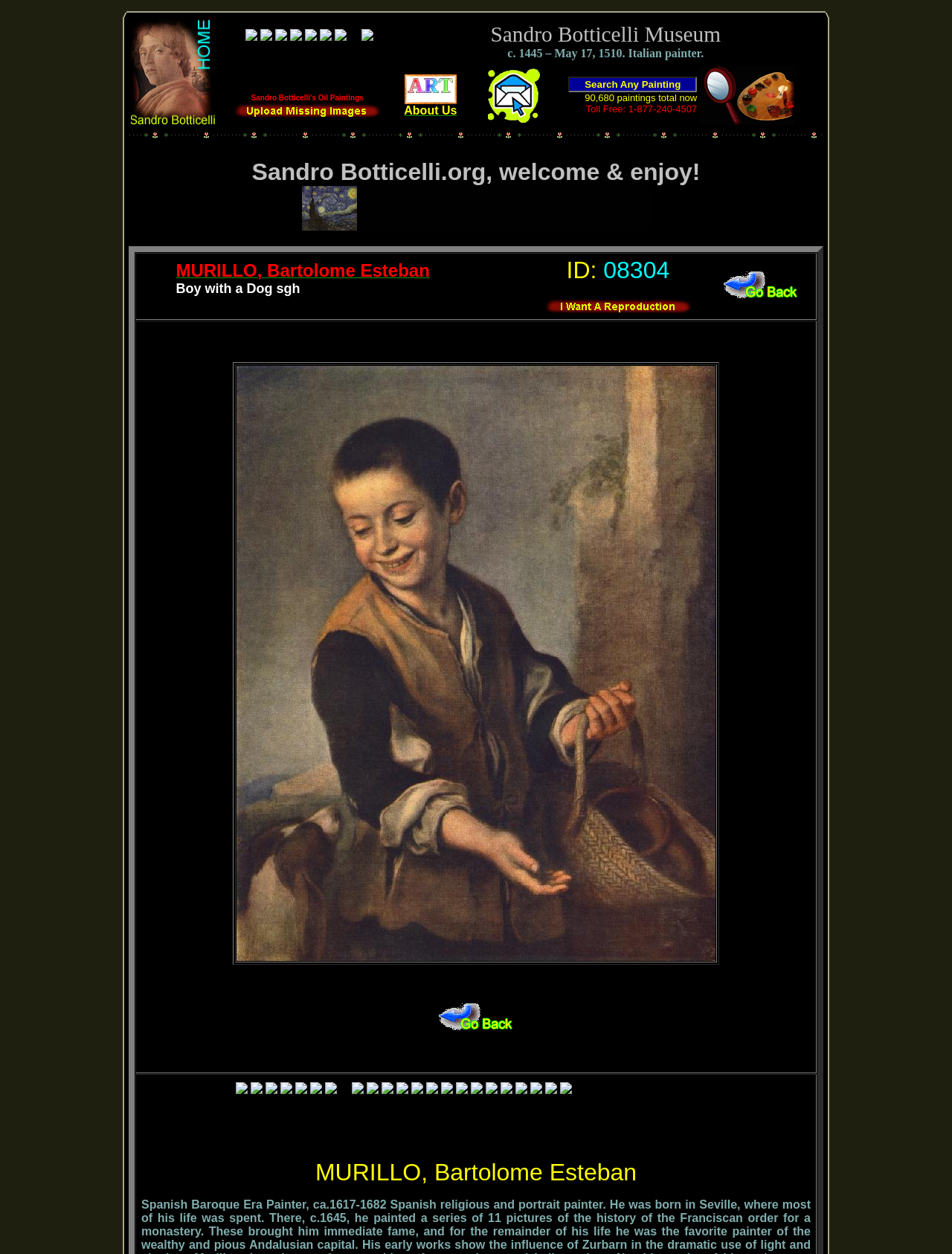What is the phone number for toll-free search?
Give a one-word or short-phrase answer derived from the screenshot.

1-877-240-4507